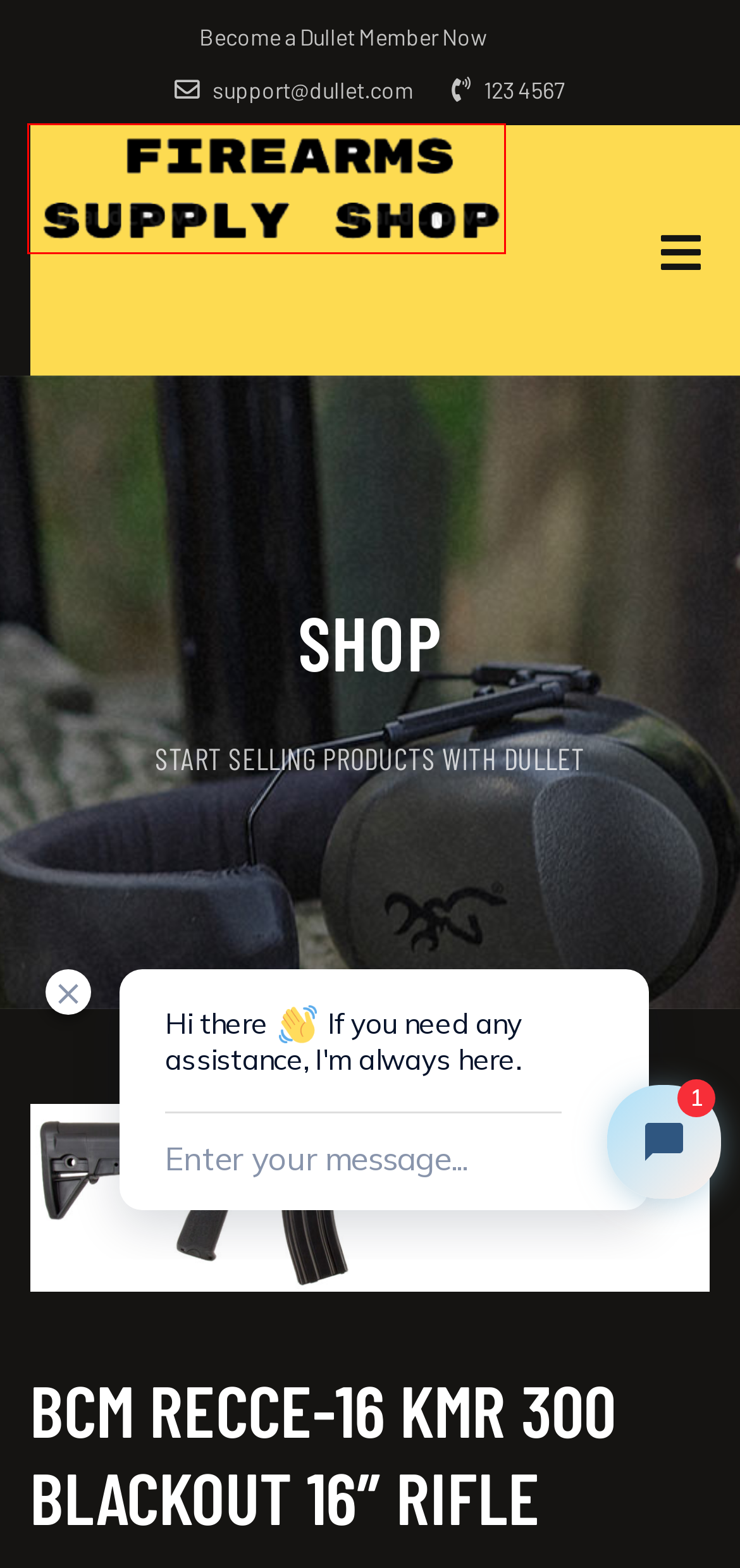Look at the screenshot of a webpage where a red bounding box surrounds a UI element. Your task is to select the best-matching webpage description for the new webpage after you click the element within the bounding box. The available options are:
A. Contact - Firearms Supply Shop
B. Blog - Firearms Supply Shop
C. BCM RECCE-16 KMR 300 Blackout 16" Rifle - Firearms Supply Shop
D. Buy Guns Online | Wholesale Firearms USA | Firearms Supply Shop
E. Buy BCM RECCE-16 KMR 300 Blackout 16" Rifle online - Firearms Supply Shop
F. About us - Firearms Supply Shop
G. Shop - Firearms Supply Shop
H. BRAVO COMPANY - Firearms Supply Shop

D